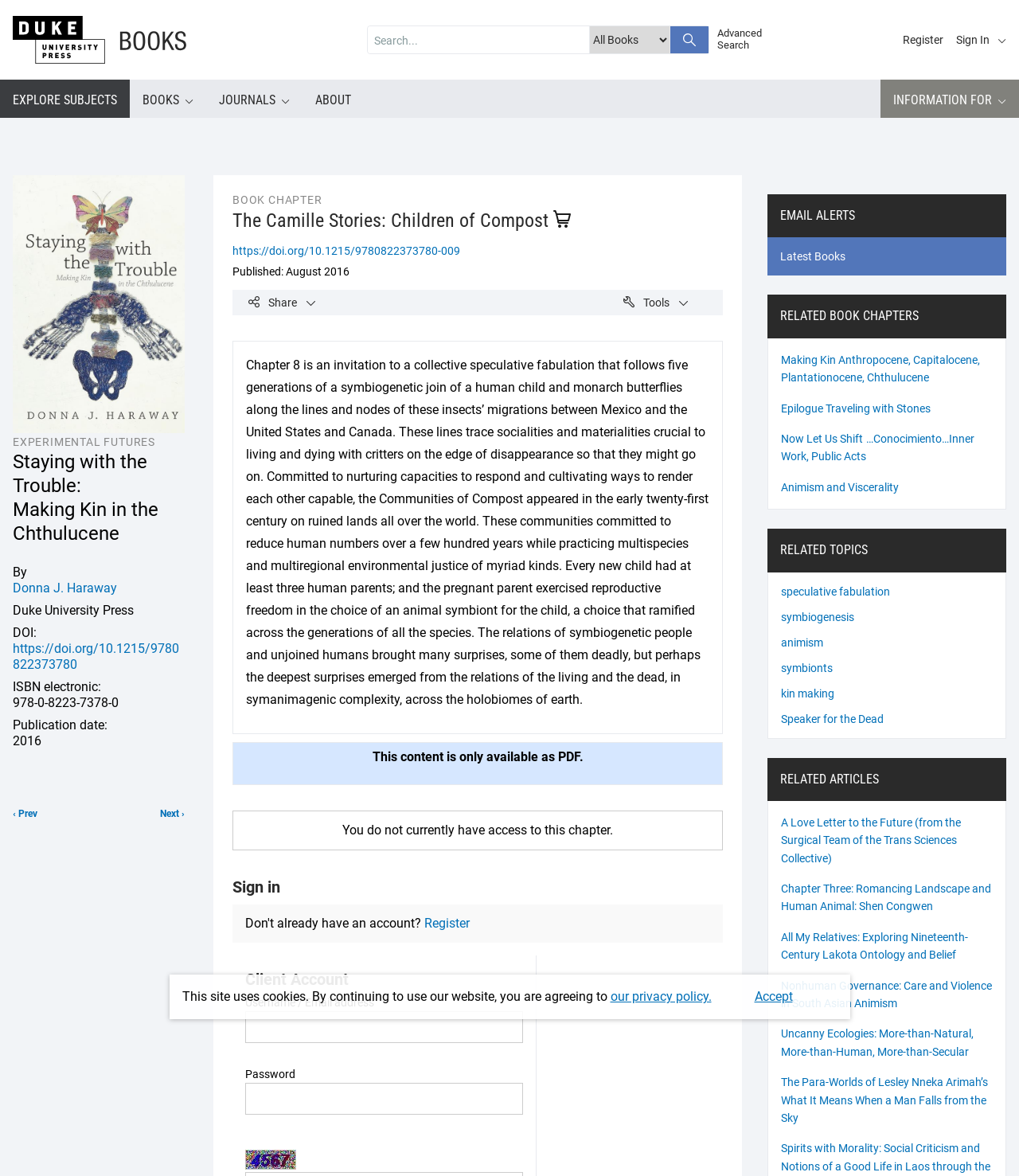Determine which piece of text is the heading of the webpage and provide it.

The Camille Stories: Children of Compost 